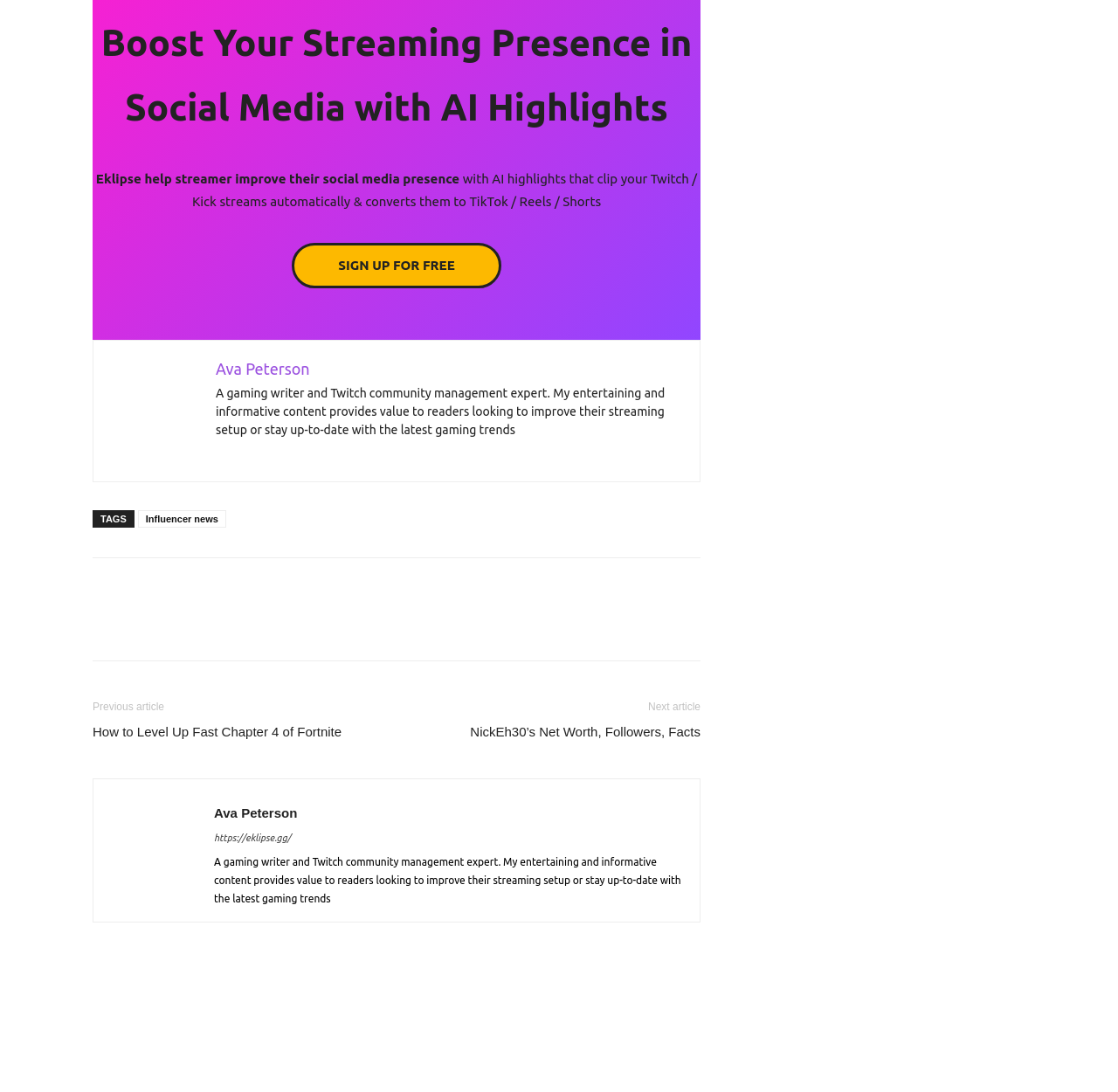What is the topic of the previous article?
Please respond to the question with as much detail as possible.

The link 'How to Level Up Fast Chapter 4 of Fortnite' is labeled as the 'Previous article', suggesting that the topic of the previous article is related to Fortnite Chapter 4.